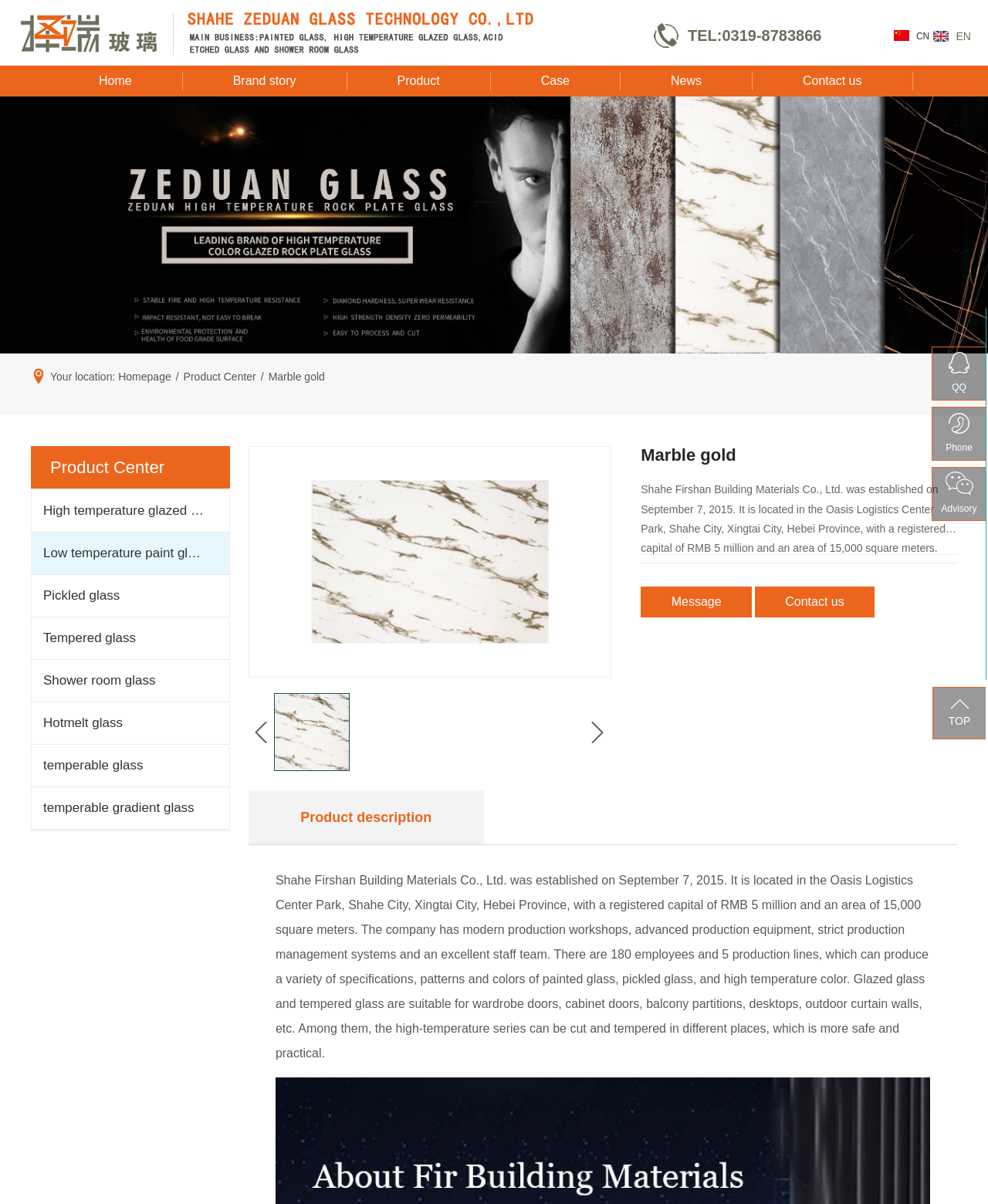How many employees does the company have?
Identify the answer in the screenshot and reply with a single word or phrase.

180